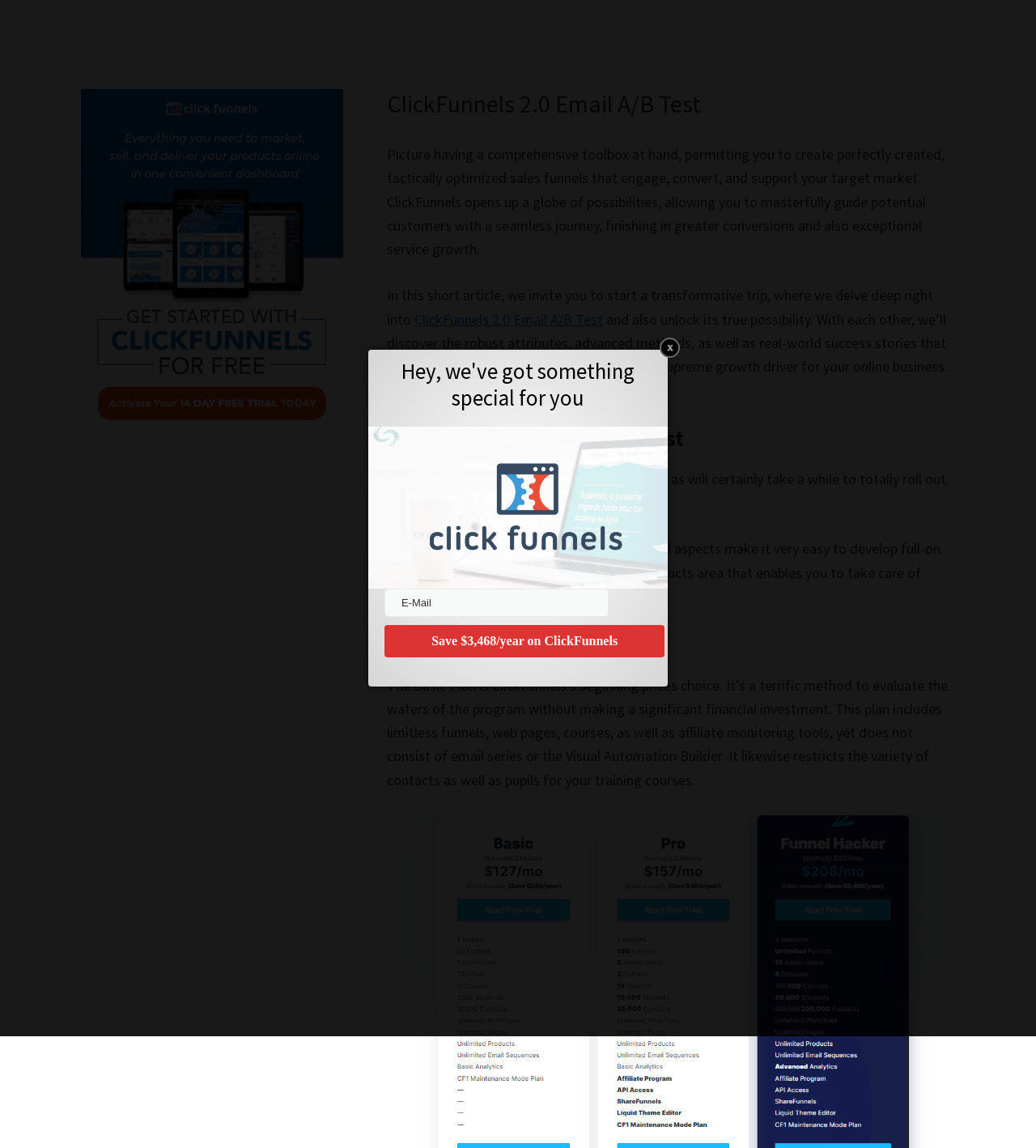What is the purpose of the 'E-Mail' input field?
From the details in the image, answer the question comprehensively.

The 'E-Mail' input field is required and is likely used to collect users' email addresses, possibly to sign up for a newsletter, receive updates, or take advantage of the 'Save $3,468/year on ClickFunnels' offer.